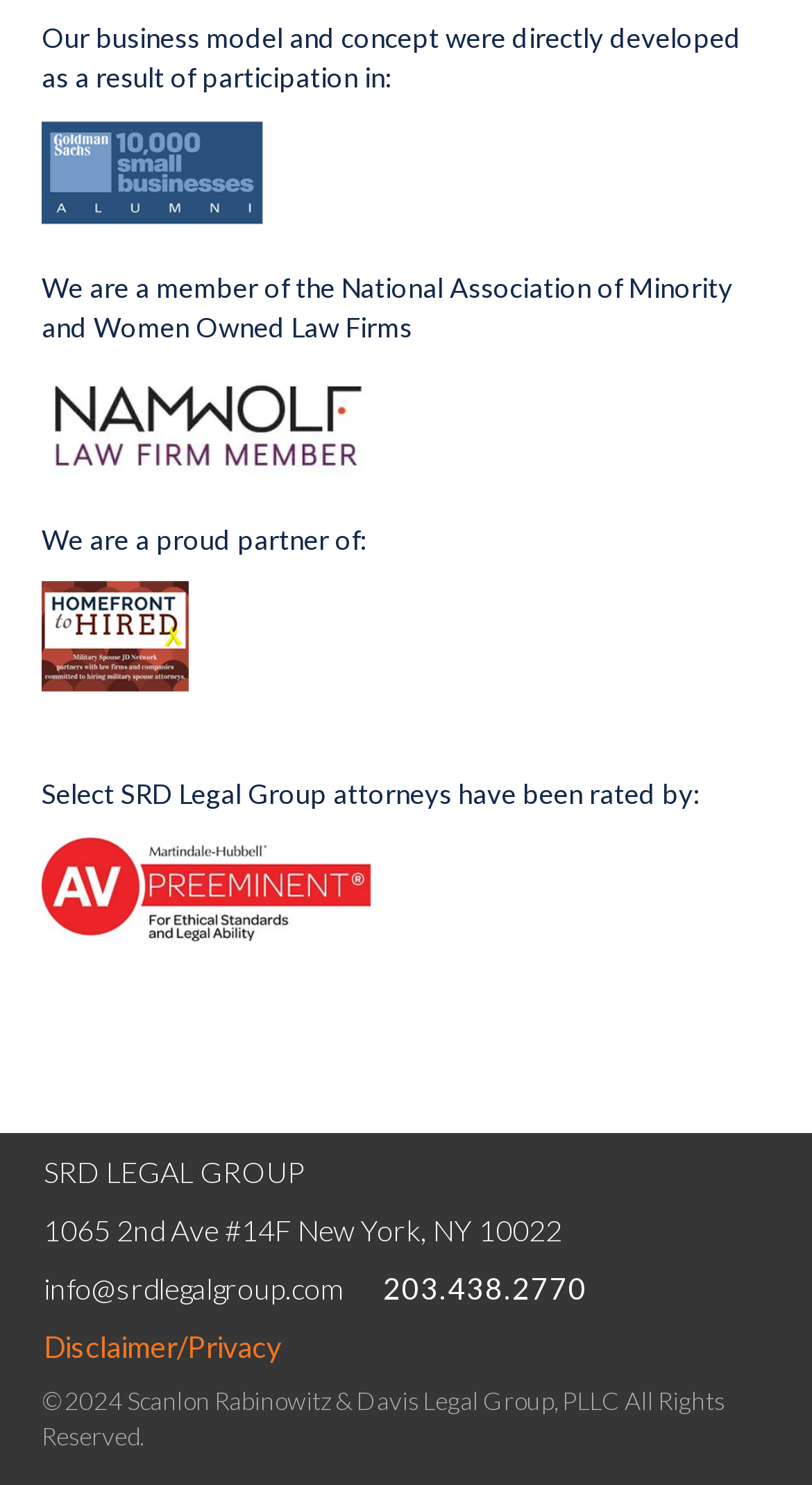Using details from the image, please answer the following question comprehensively:
What is the email address of the law firm?

The email address of the law firm can be found in the footer section of the webpage, where it is written as a link element 'info@srdlegalgroup.com'.